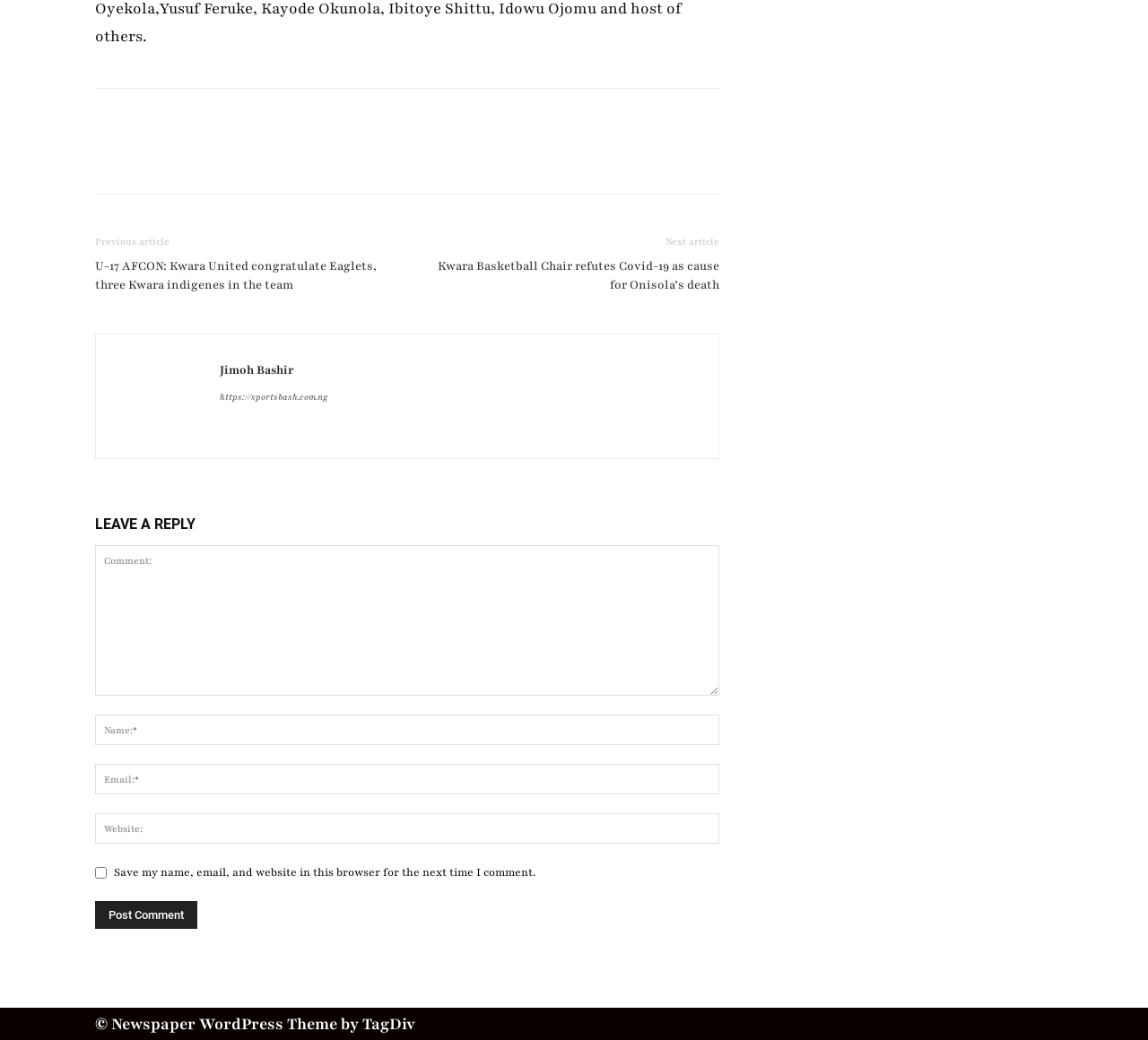Could you specify the bounding box coordinates for the clickable section to complete the following instruction: "Click the Facebook like button"?

[0.083, 0.103, 0.317, 0.122]